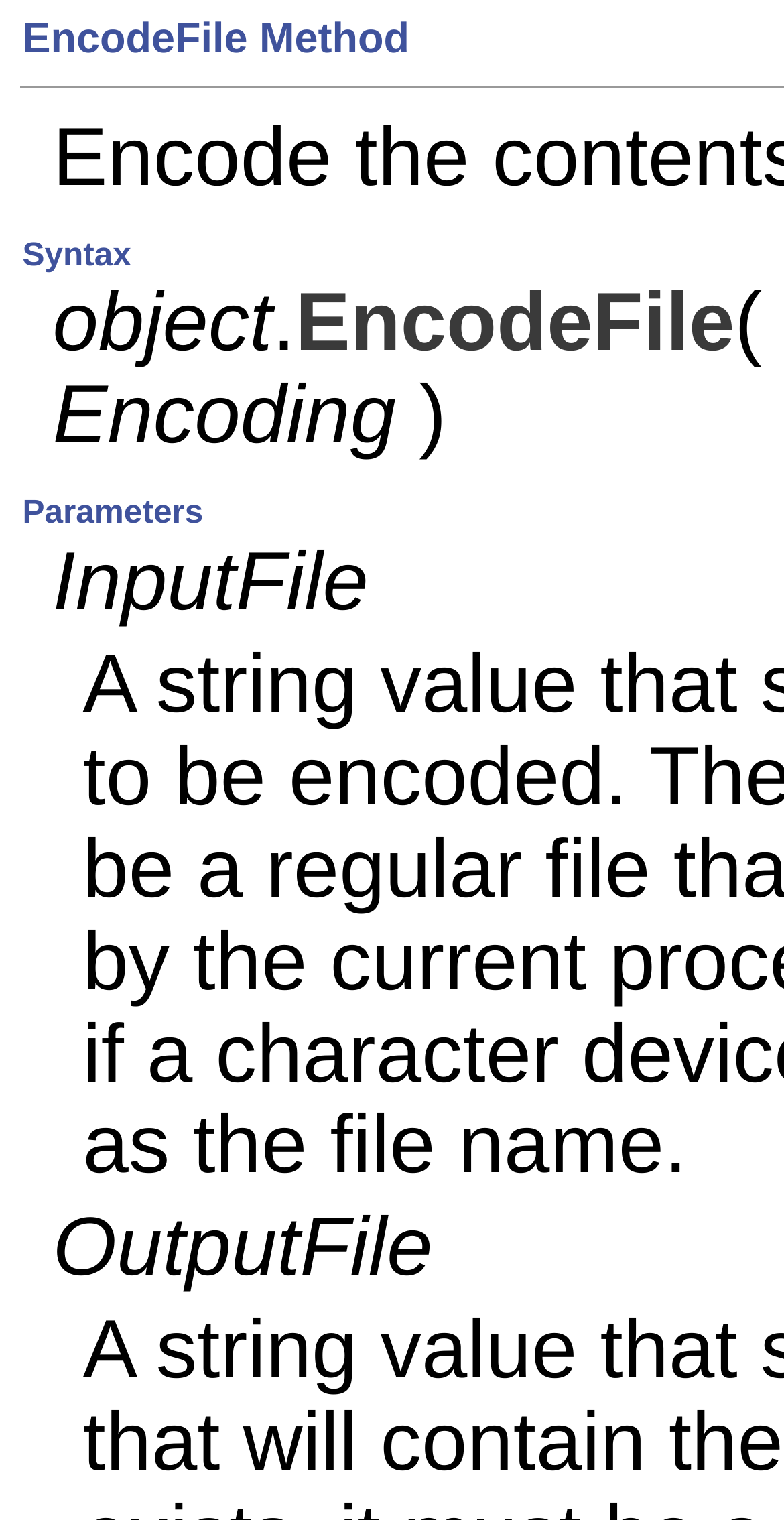What is the method name in the object?
Please answer using one word or phrase, based on the screenshot.

EncodeFile